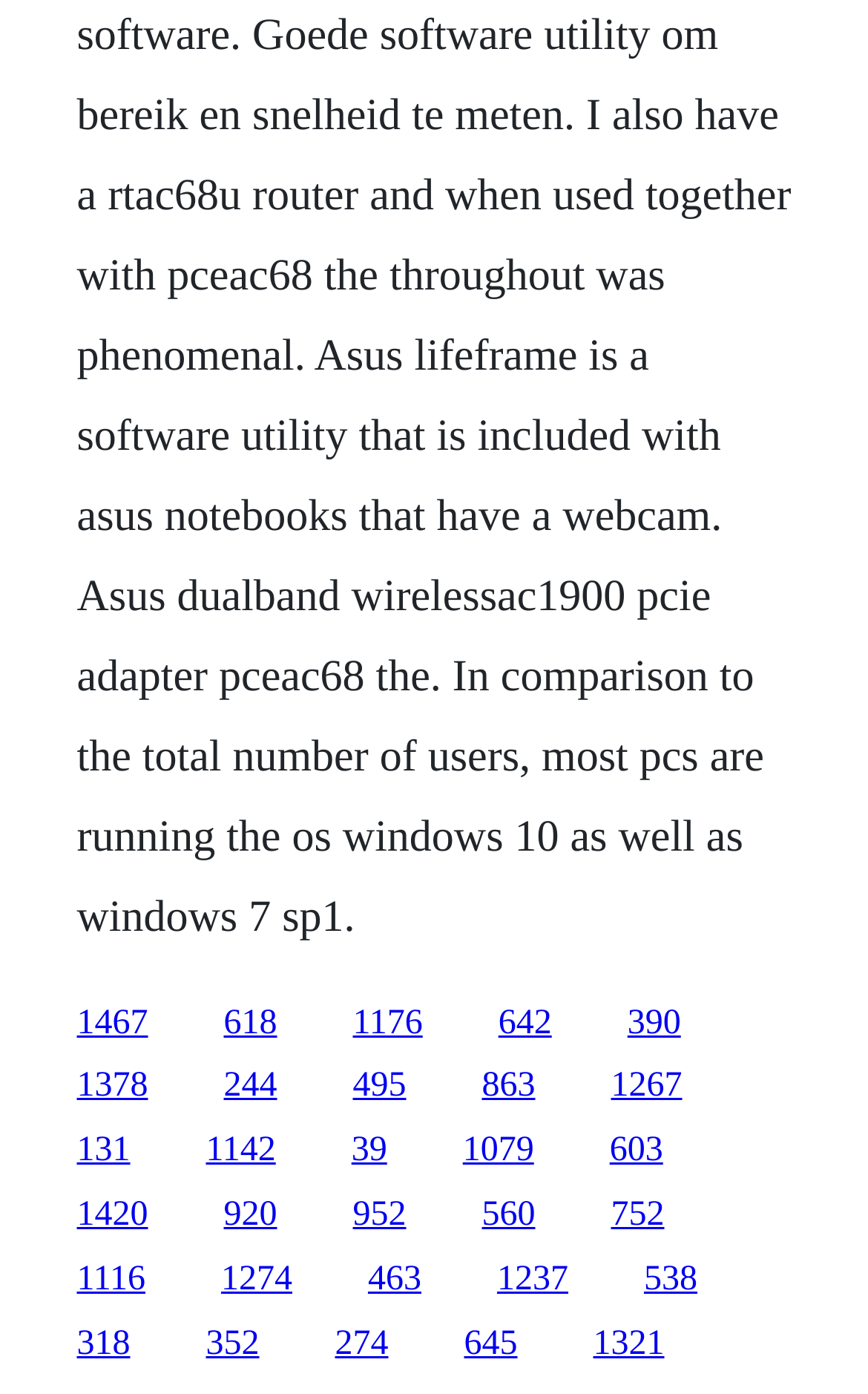How many links have a y1 value greater than 0.9?
Answer the question with a detailed explanation, including all necessary information.

I analyzed the y1 coordinates of the links and found that links '1116', '1274', '1237', and '538' have y1 values greater than 0.9, indicating they are located at the bottom of the webpage.